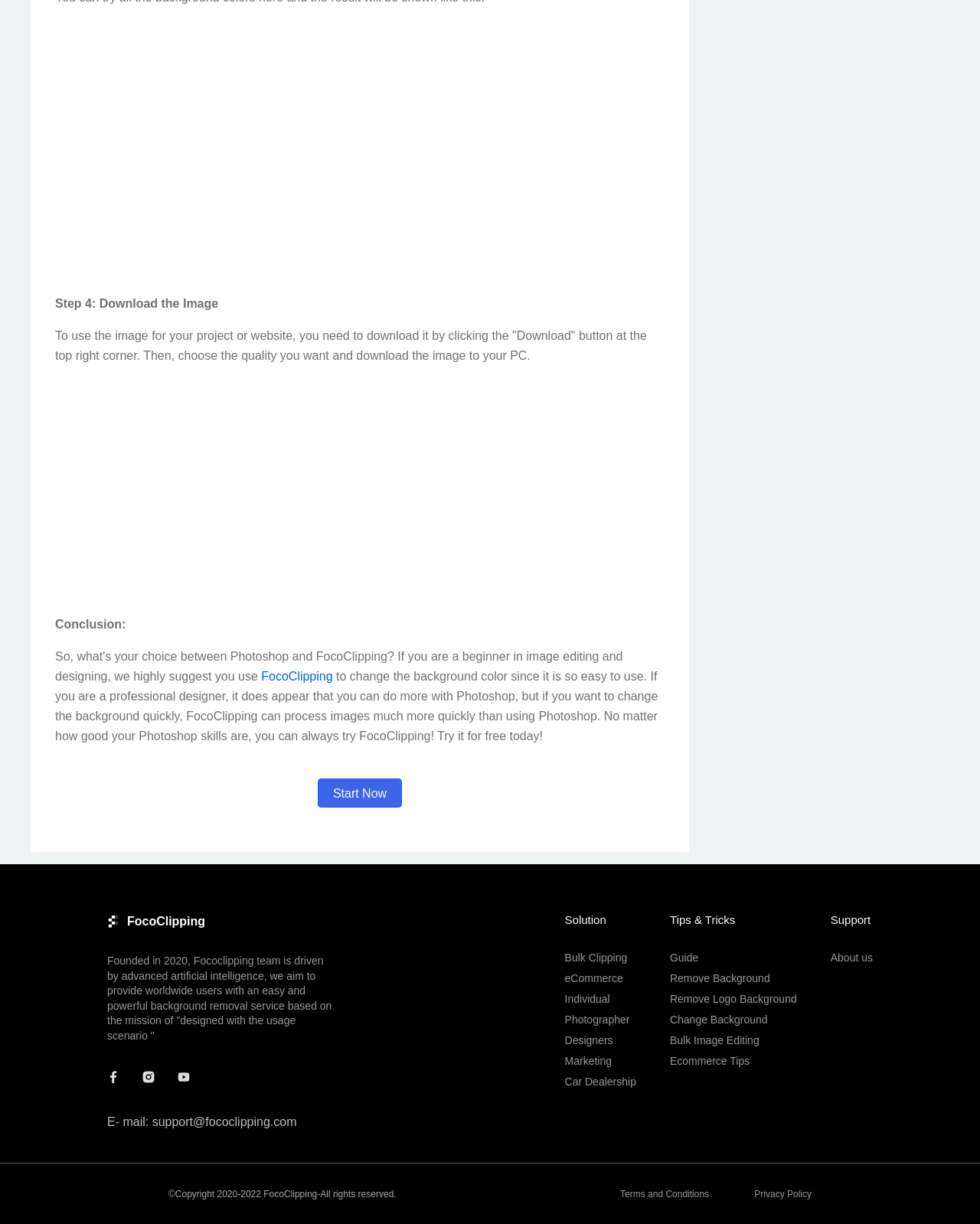Find and specify the bounding box coordinates that correspond to the clickable region for the instruction: "Click on the 'Buy Stocks Now!' link".

None